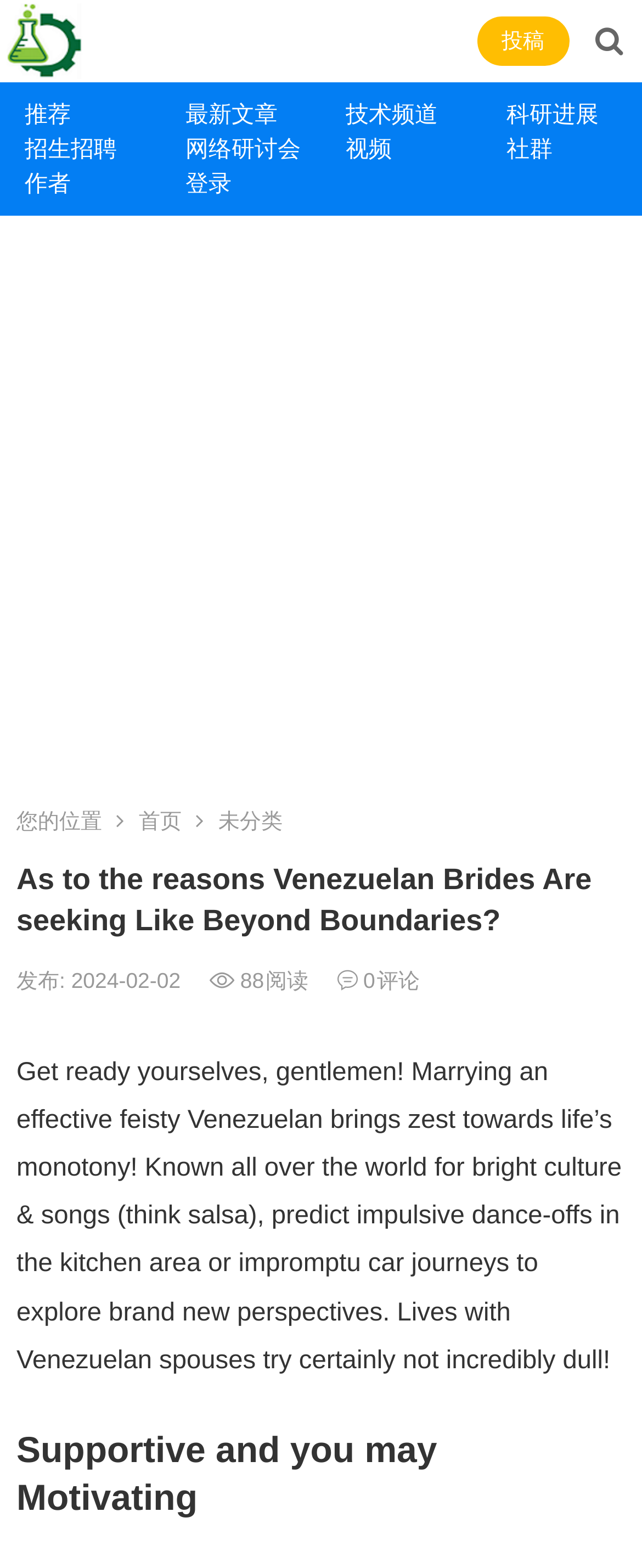What is the date of publication of this article?
Based on the image, answer the question with as much detail as possible.

The date of publication of this article is mentioned in the text '发布: 2024-02-02' which is located below the heading of the article.